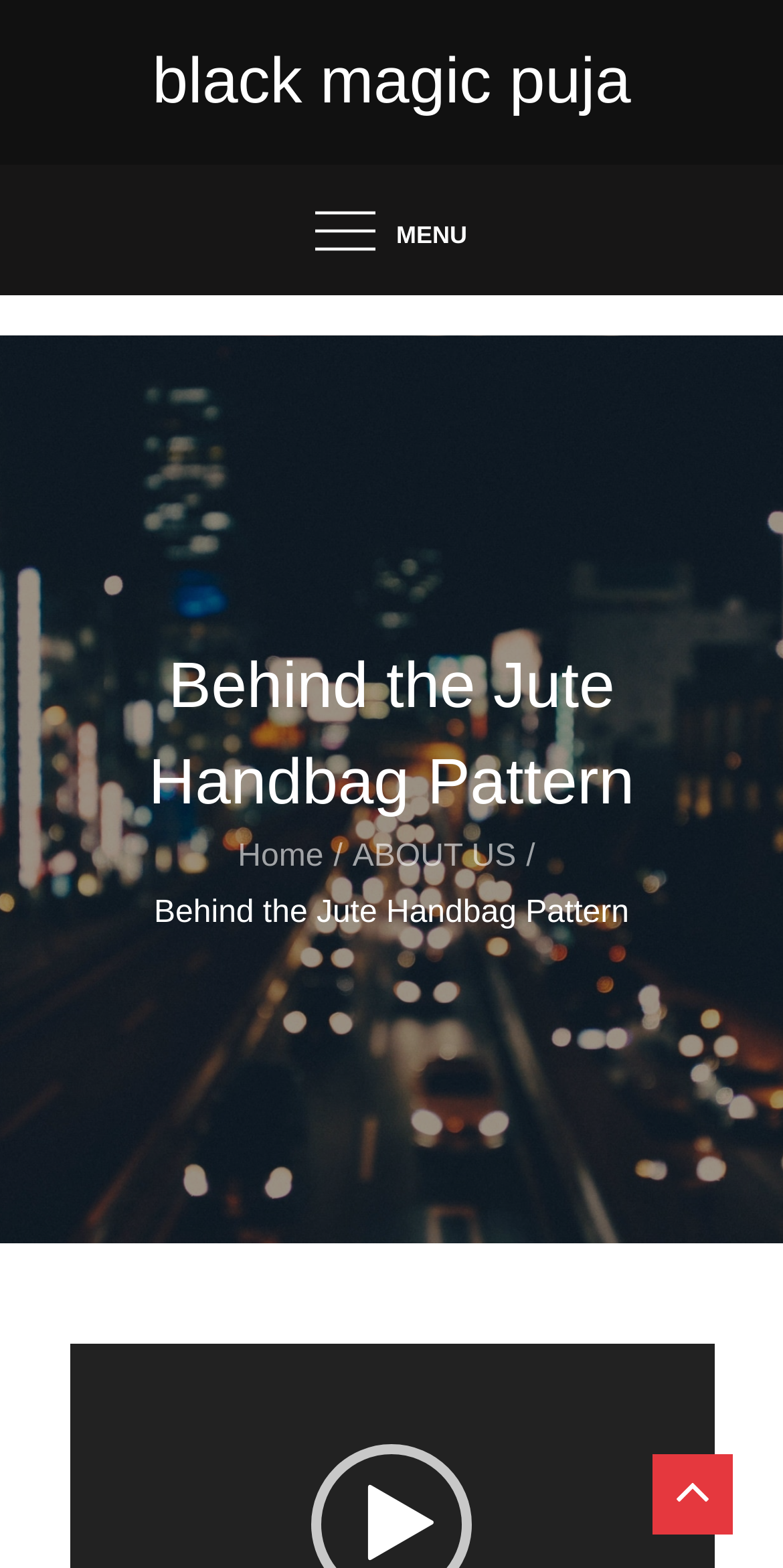Illustrate the webpage with a detailed description.

The webpage appears to be an e-commerce page focused on selling tote bags for women. At the top left corner, there is a button labeled "MENU" that is not expanded. Next to it, on the top right corner, there is a link titled "black magic puja". 

Below the top section, there is a prominent heading that reads "Behind the Jute Handbag Pattern". Underneath this heading, there is a navigation section labeled "Breadcrumbs" that contains three links: "Home", "ABOUT US", and another instance of "Behind the Jute Handbag Pattern". 

Further down the page, there is a video player section that contains an error message stating "Media error: Format(s) not supported or source(s) not found".